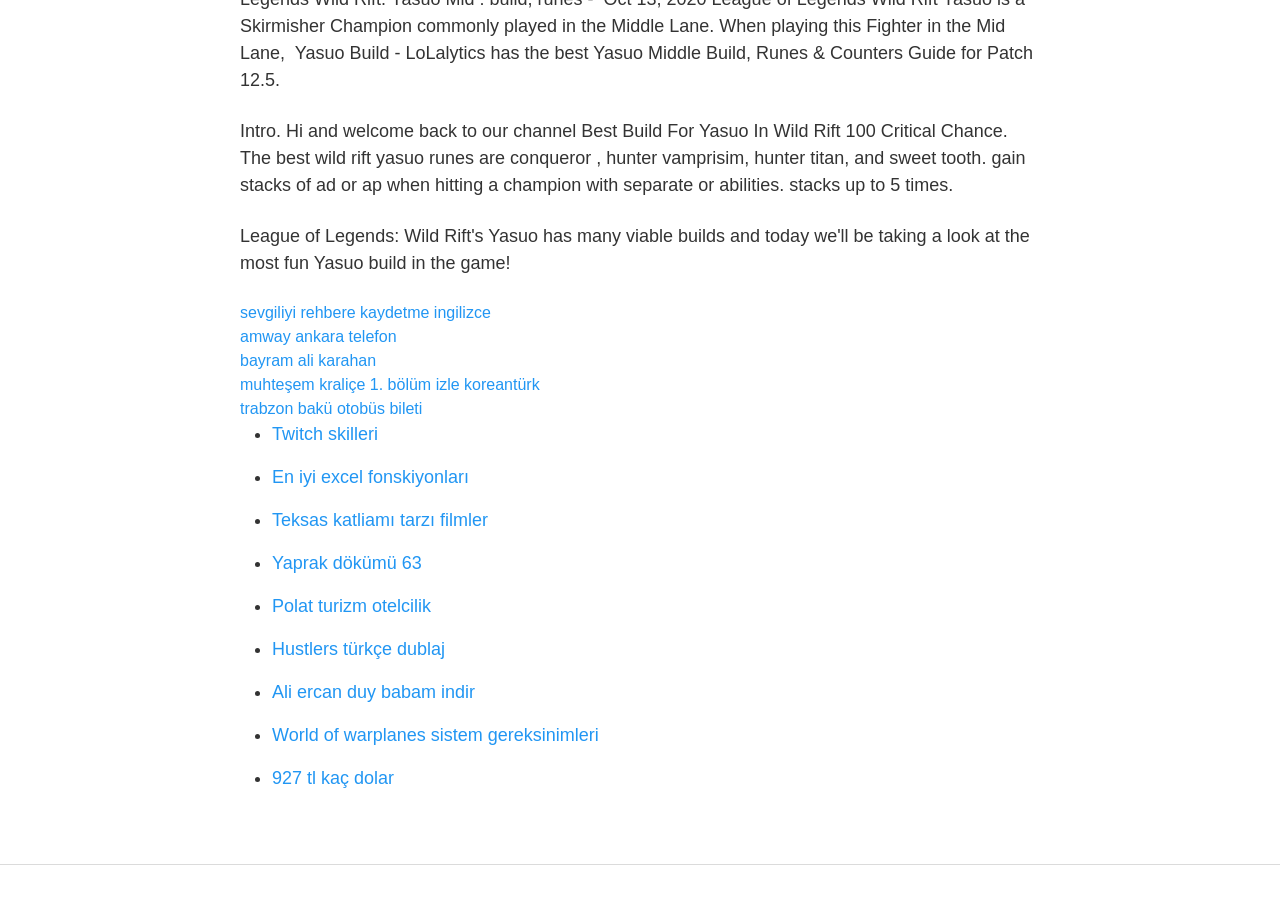Locate the UI element described by Polat turizm otelcilik in the provided webpage screenshot. Return the bounding box coordinates in the format (top-left x, top-left y, bottom-right x, bottom-right y), ensuring all values are between 0 and 1.

[0.212, 0.665, 0.337, 0.687]